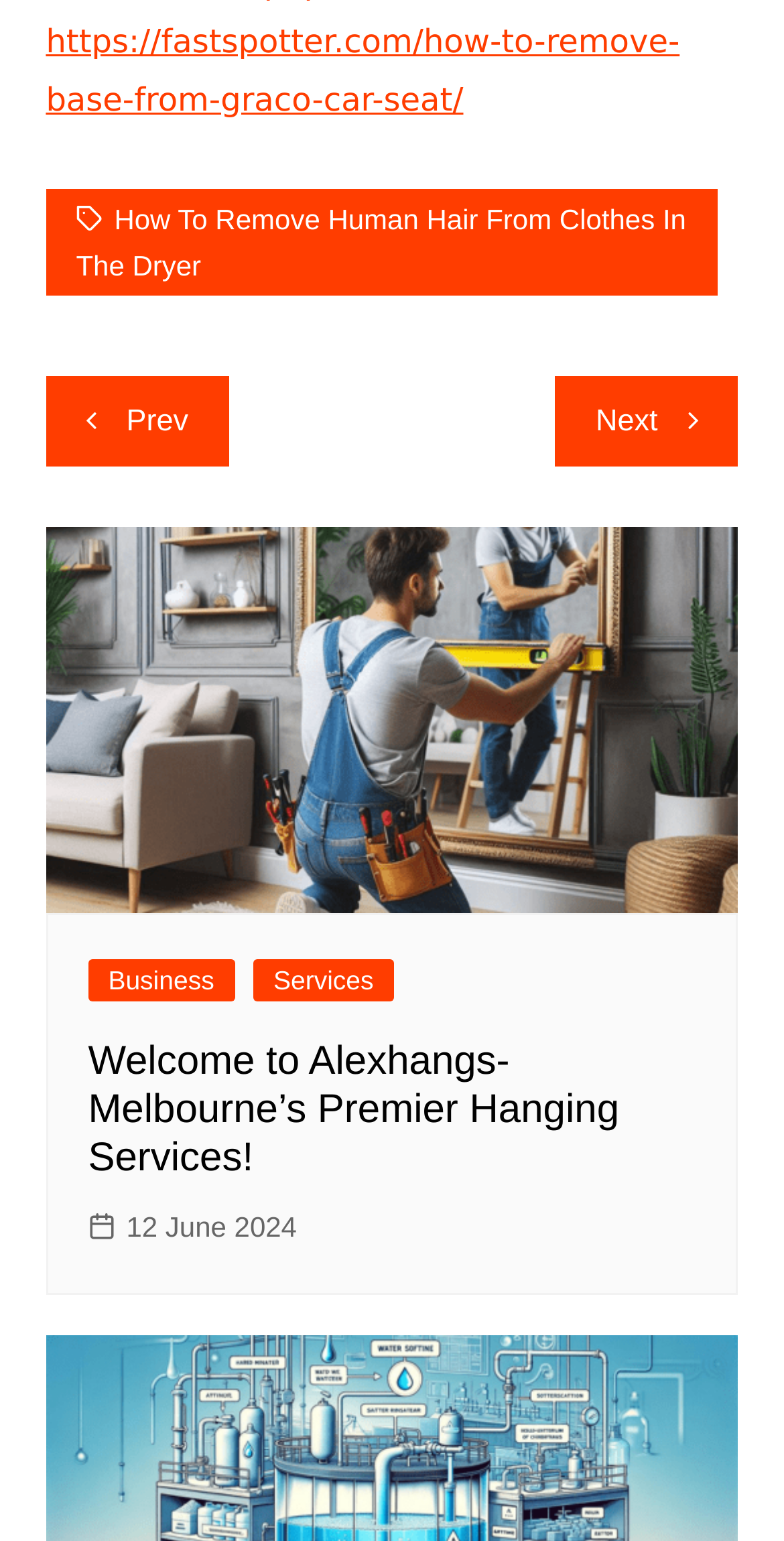Determine the bounding box coordinates of the element's region needed to click to follow the instruction: "click the first link". Provide these coordinates as four float numbers between 0 and 1, formatted as [left, top, right, bottom].

None